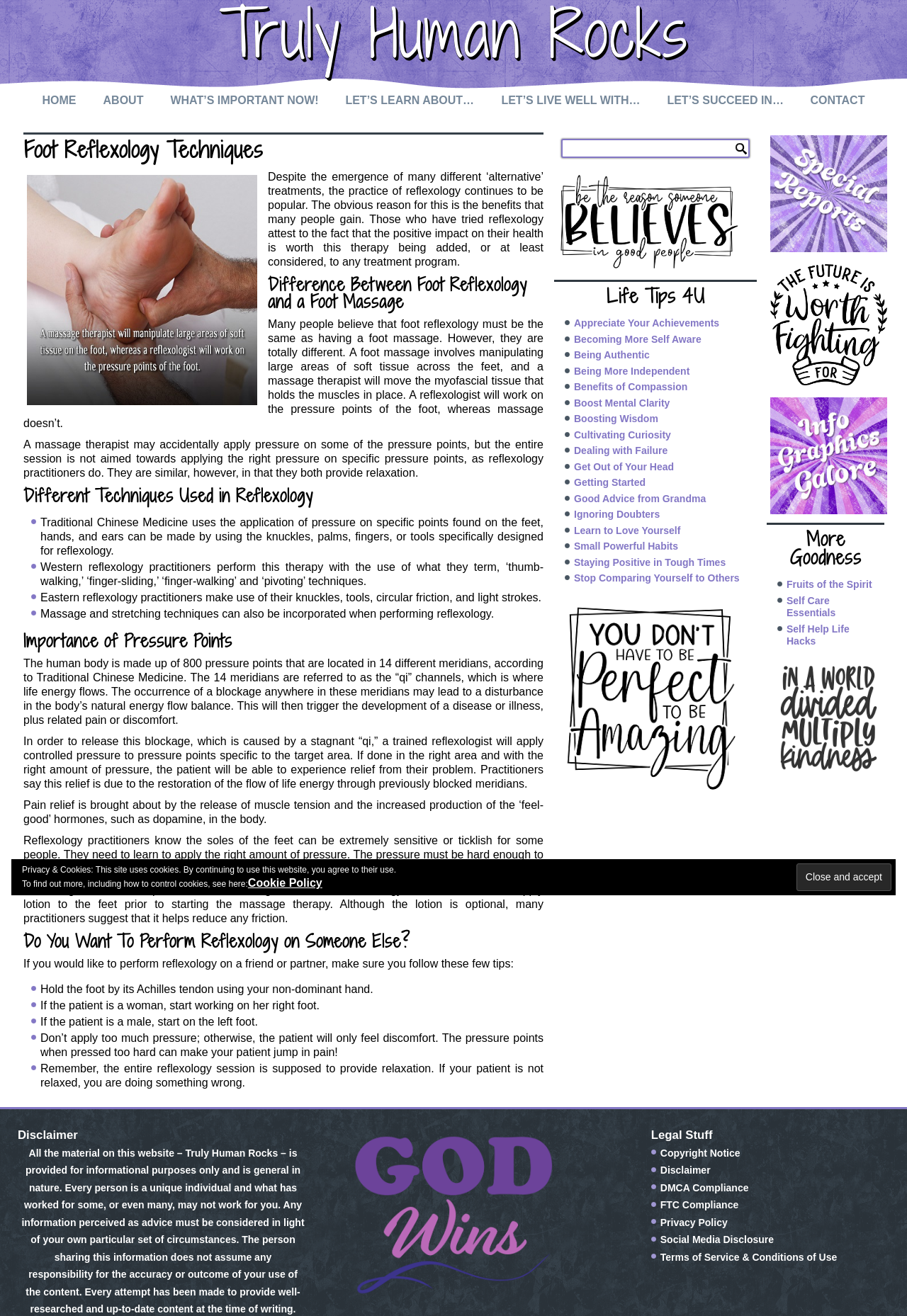Please identify the bounding box coordinates of the area that needs to be clicked to fulfill the following instruction: "Show comments."

None